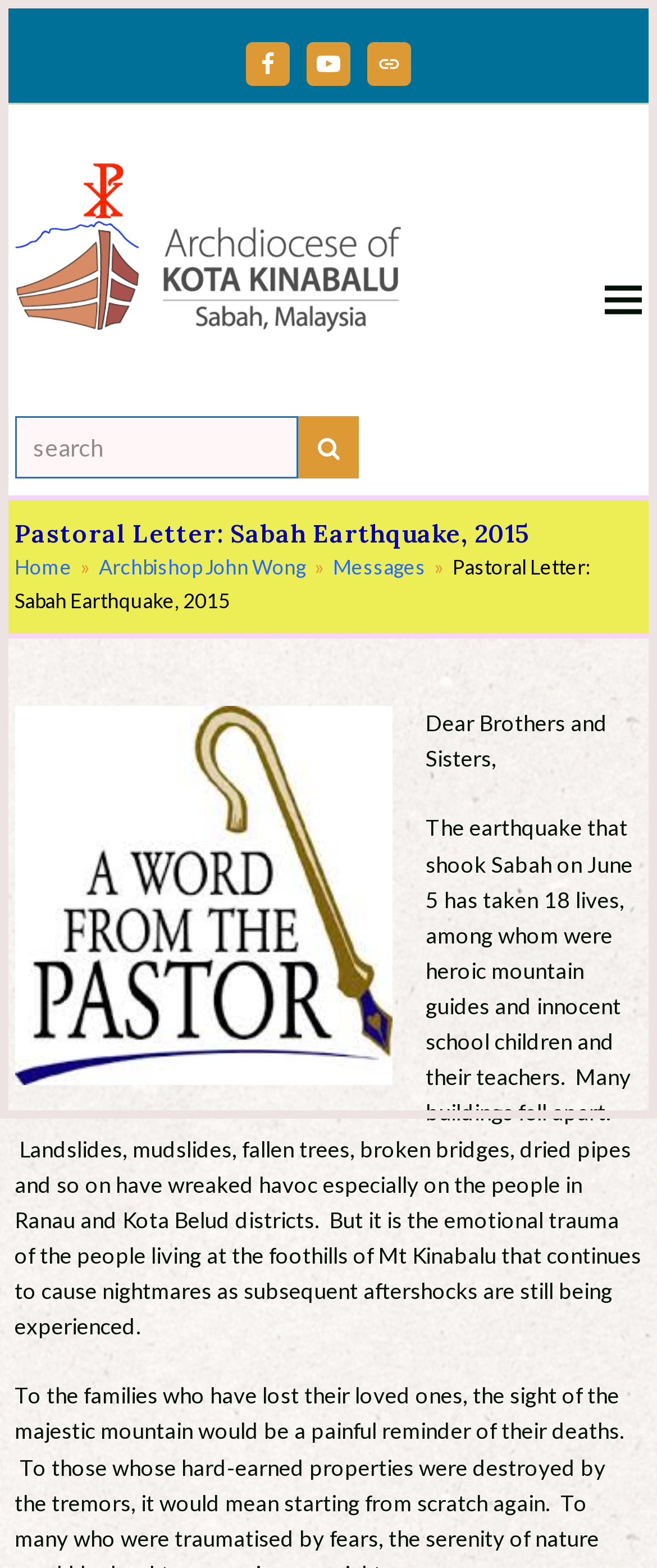Find and indicate the bounding box coordinates of the region you should select to follow the given instruction: "Toggle mobile menu".

[0.921, 0.182, 0.977, 0.2]